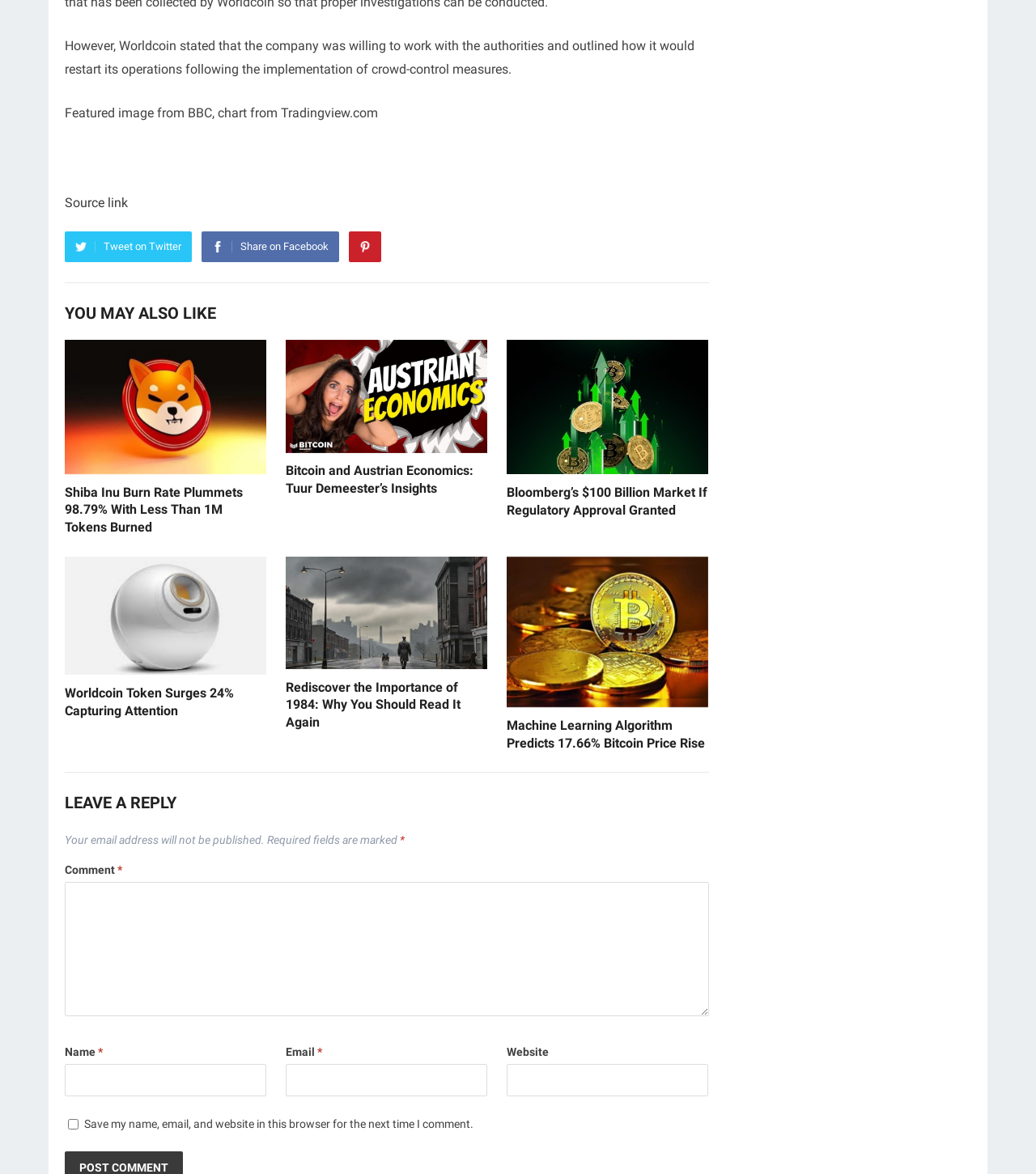Provide a brief response using a word or short phrase to this question:
What is the topic of the article?

Worldcoin